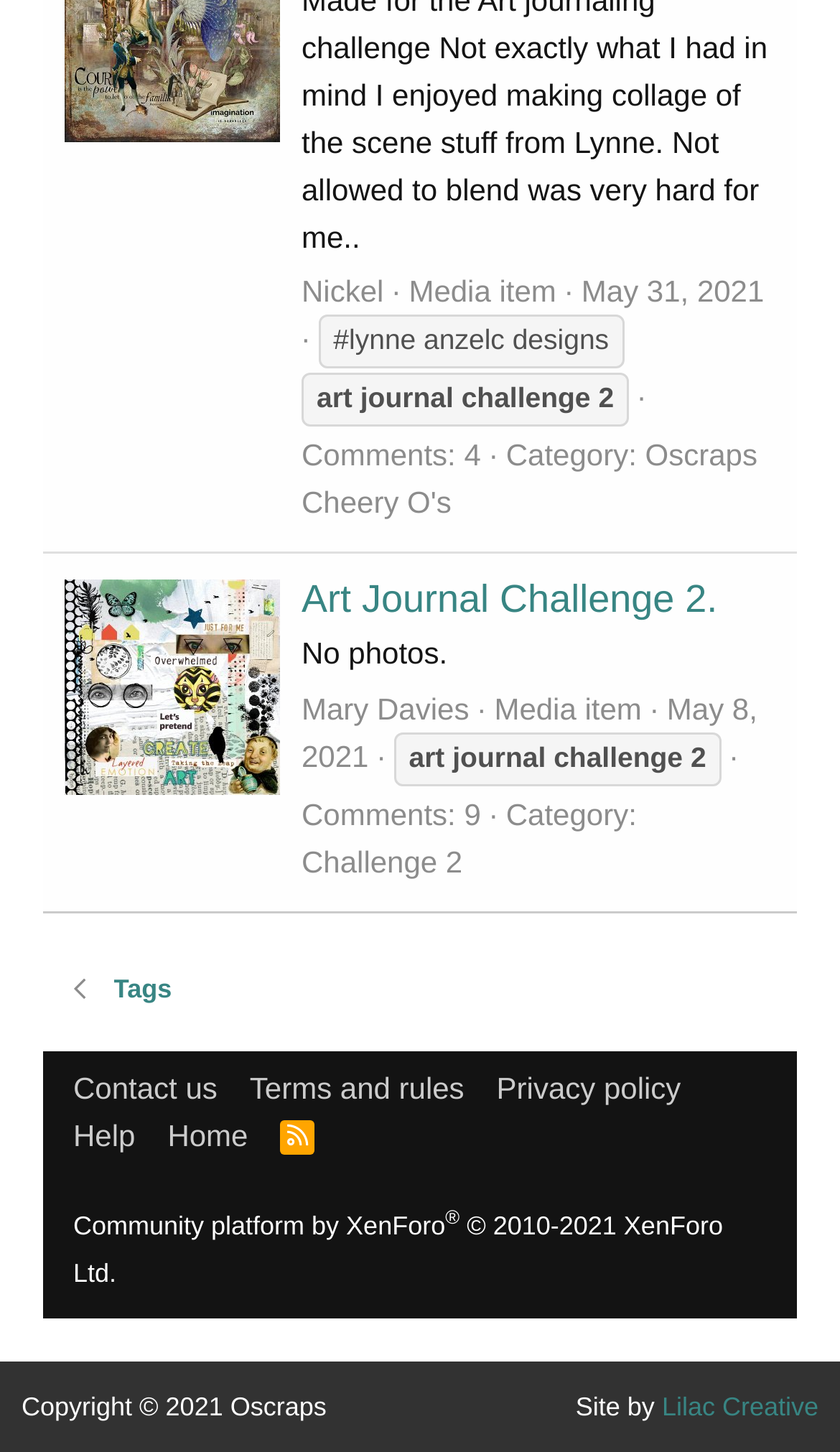Determine the bounding box coordinates for the UI element with the following description: "Terms and rules". The coordinates should be four float numbers between 0 and 1, represented as [left, top, right, bottom].

[0.287, 0.734, 0.563, 0.763]